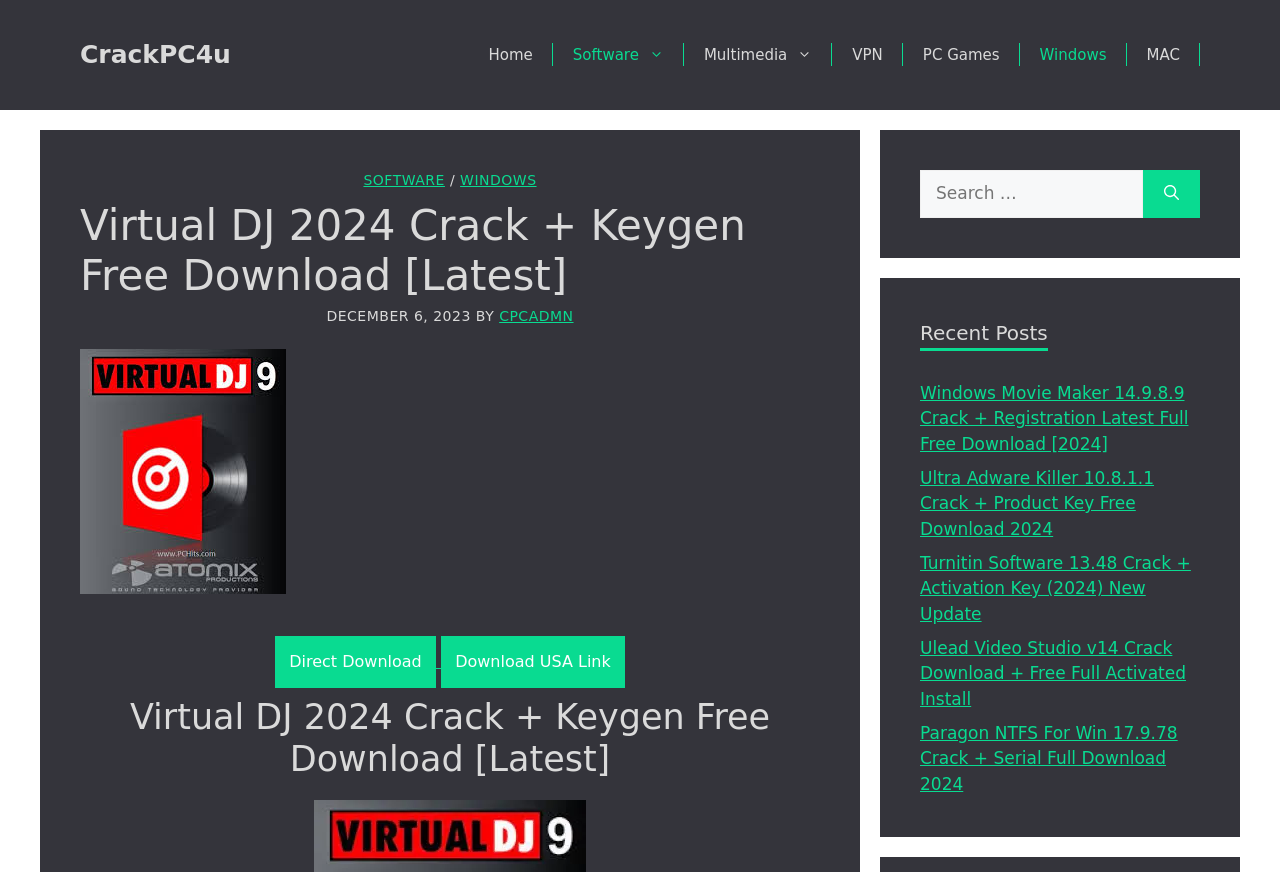Could you indicate the bounding box coordinates of the region to click in order to complete this instruction: "Click the 'About Us' link".

None